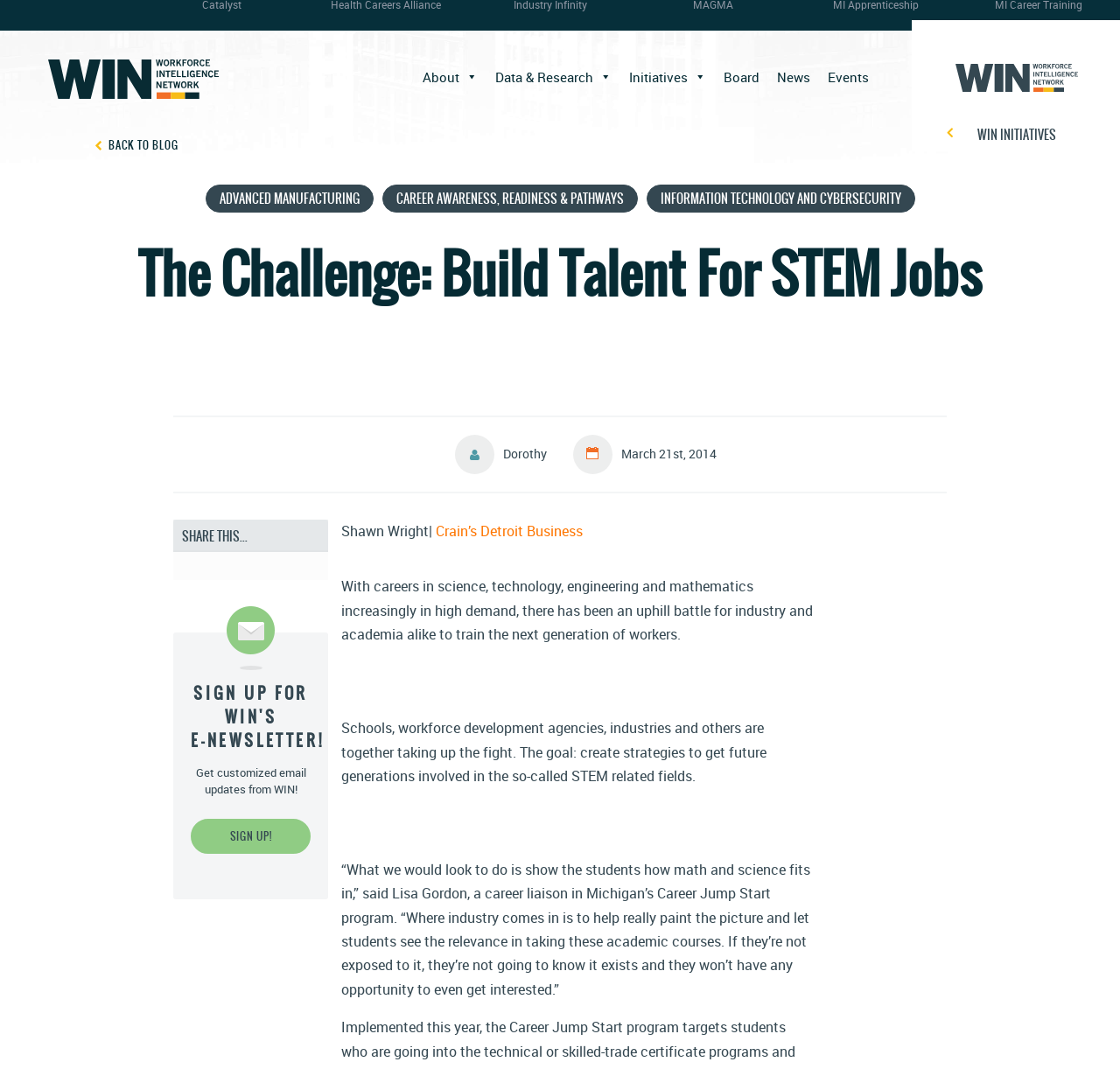Please identify the bounding box coordinates of the area that needs to be clicked to follow this instruction: "Click on the 'BACK TO BLOG' button".

[0.055, 0.119, 0.189, 0.152]